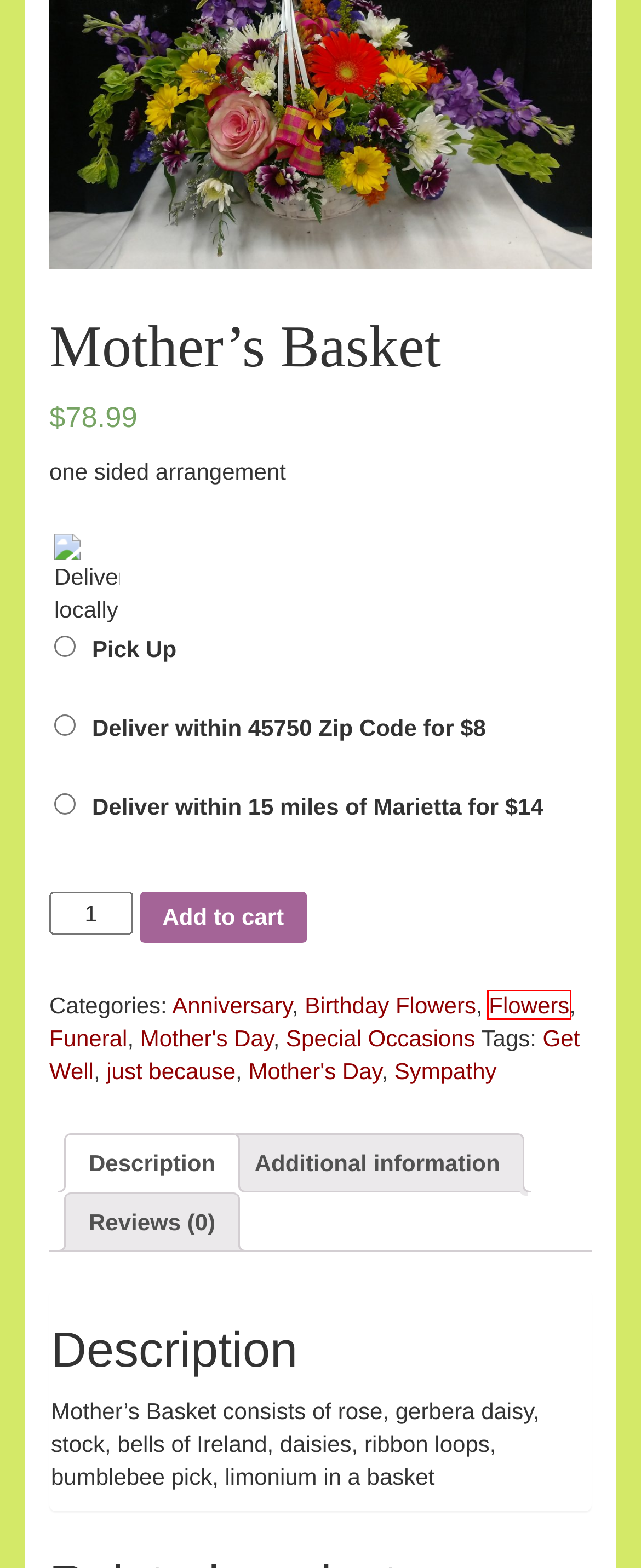Examine the screenshot of a webpage featuring a red bounding box and identify the best matching webpage description for the new page that results from clicking the element within the box. Here are the options:
A. just because | Product tags | A Unique Flower & Gift Shop
B. Flowers | Product categories | A Unique Flower & Gift Shop
C. Get Well | Product tags | A Unique Flower & Gift Shop
D. Anniversary | Product categories | A Unique Flower & Gift Shop
E. Funeral | Product categories | A Unique Flower & Gift Shop
F. Birthday Flowers | Product categories | A Unique Flower & Gift Shop
G. Mother’s Day | Product categories | A Unique Flower & Gift Shop
H. Mother’s Day | Product tags | A Unique Flower & Gift Shop

B